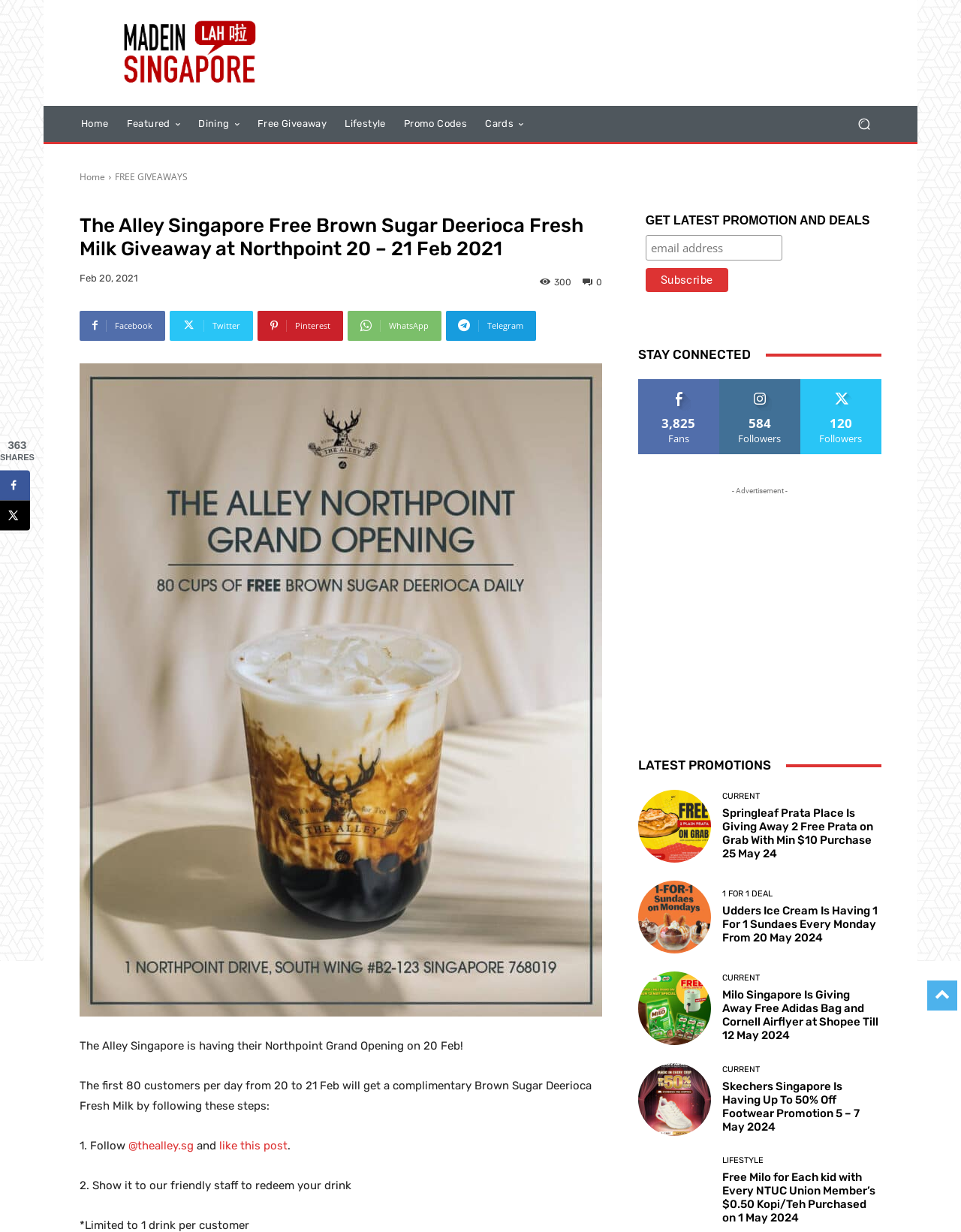Please determine the bounding box coordinates for the element that should be clicked to follow these instructions: "Click on the 'Search' button".

[0.881, 0.086, 0.917, 0.115]